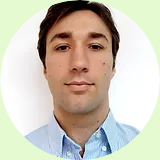What is the background color of the portrait?
Please respond to the question with a detailed and informative answer.

The image features a portrait of Andrea Sebastiano Tribulado with a soft green background, which adds a fresh touch to the overall appearance.